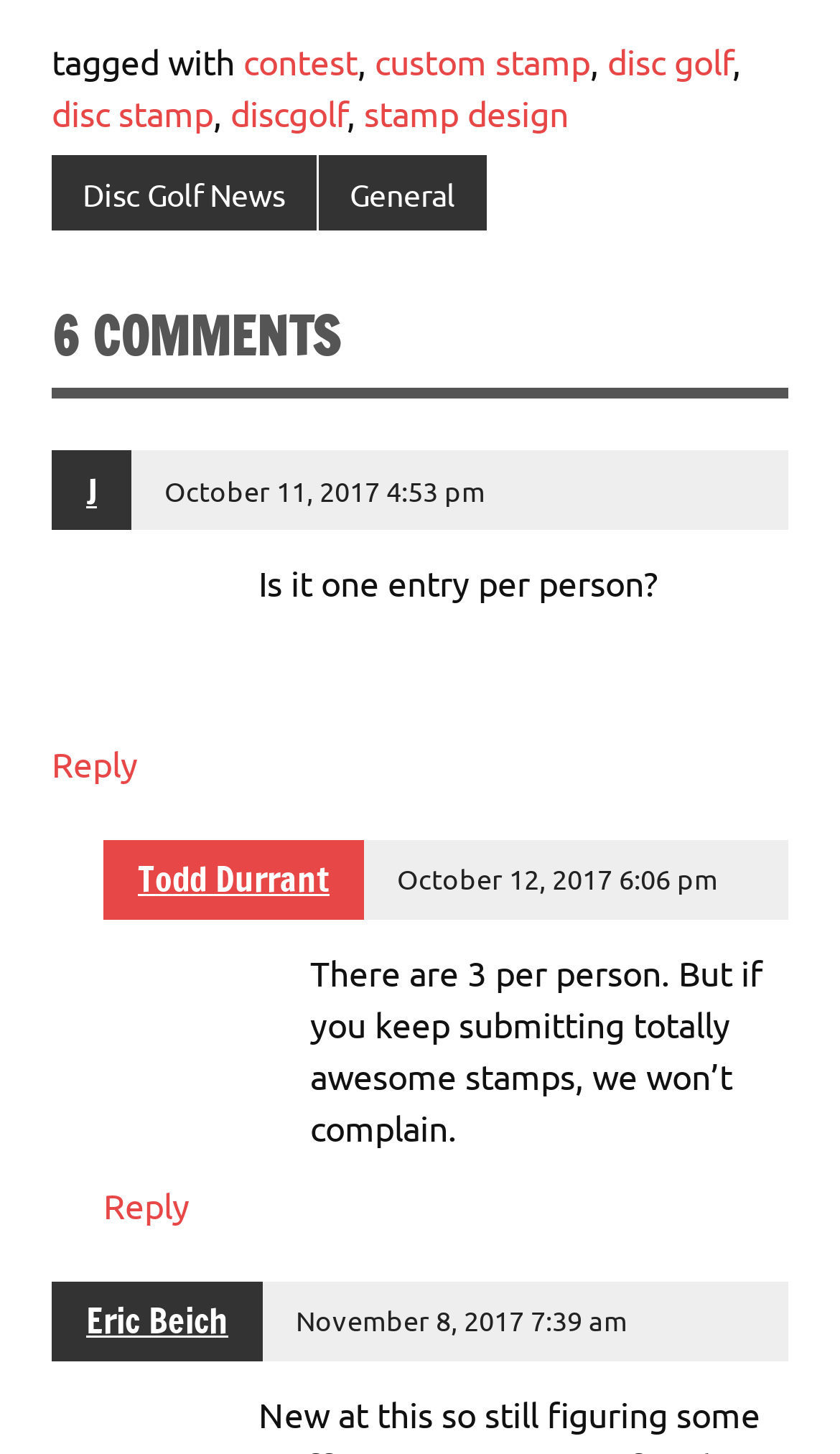Determine the bounding box coordinates for the area that needs to be clicked to fulfill this task: "go to the 'custom stamp' page". The coordinates must be given as four float numbers between 0 and 1, i.e., [left, top, right, bottom].

[0.446, 0.026, 0.703, 0.056]